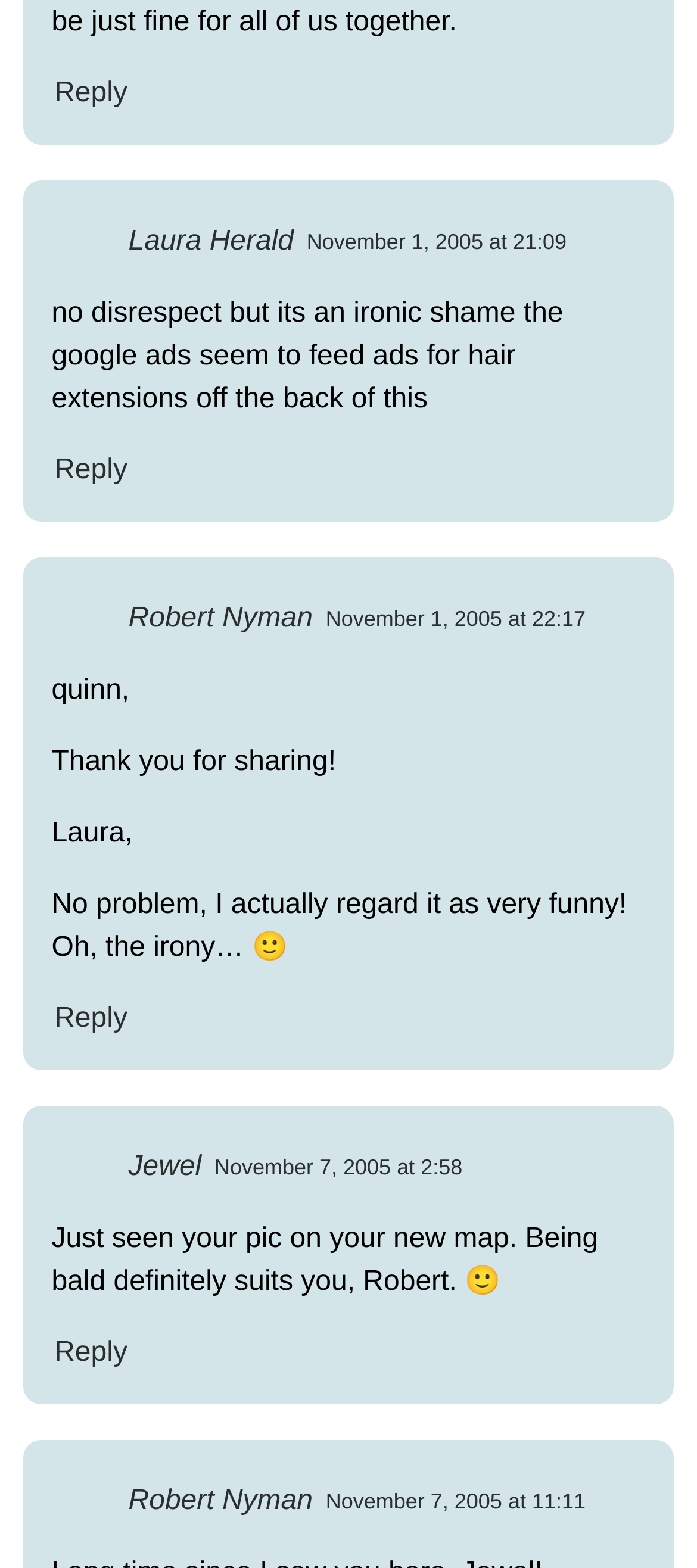Extract the bounding box coordinates for the described element: "Reply". The coordinates should be represented as four float numbers between 0 and 1: [left, top, right, bottom].

[0.074, 0.289, 0.187, 0.312]